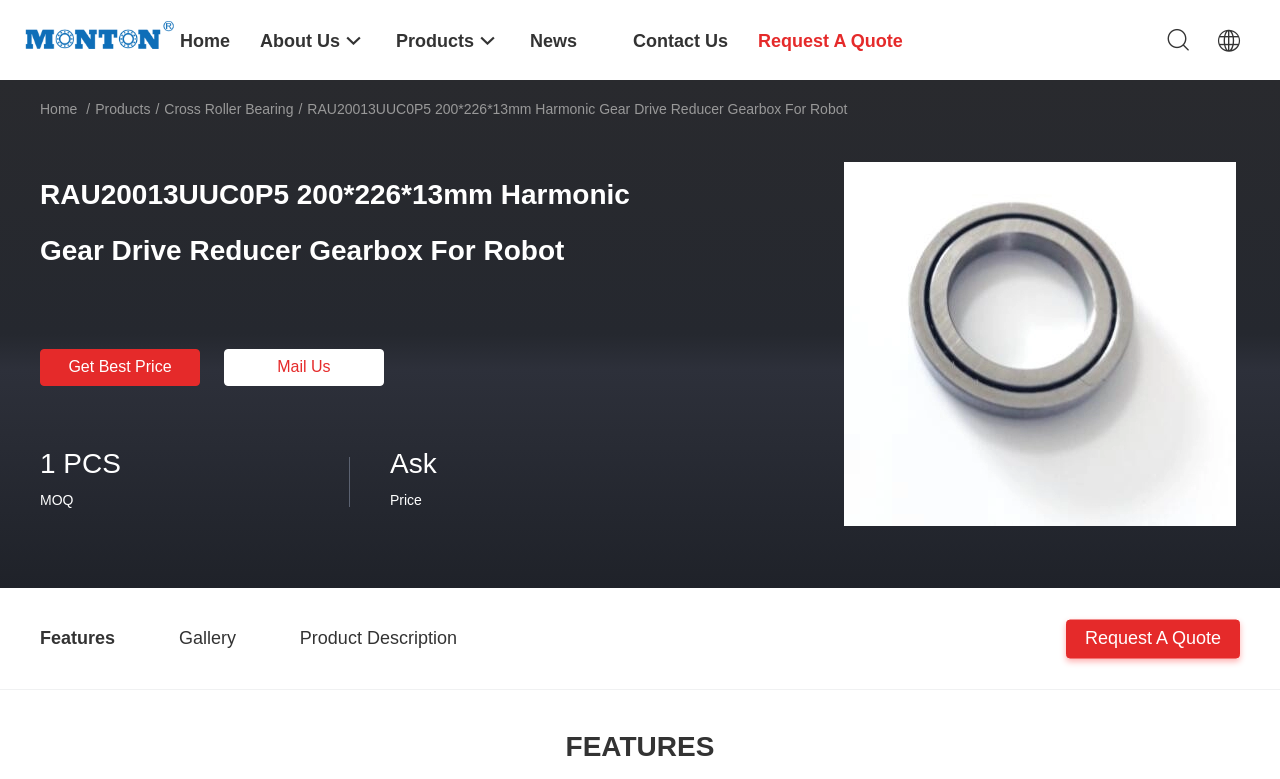Please identify the bounding box coordinates of the element's region that should be clicked to execute the following instruction: "Request a quote". The bounding box coordinates must be four float numbers between 0 and 1, i.e., [left, top, right, bottom].

[0.592, 0.0, 0.705, 0.103]